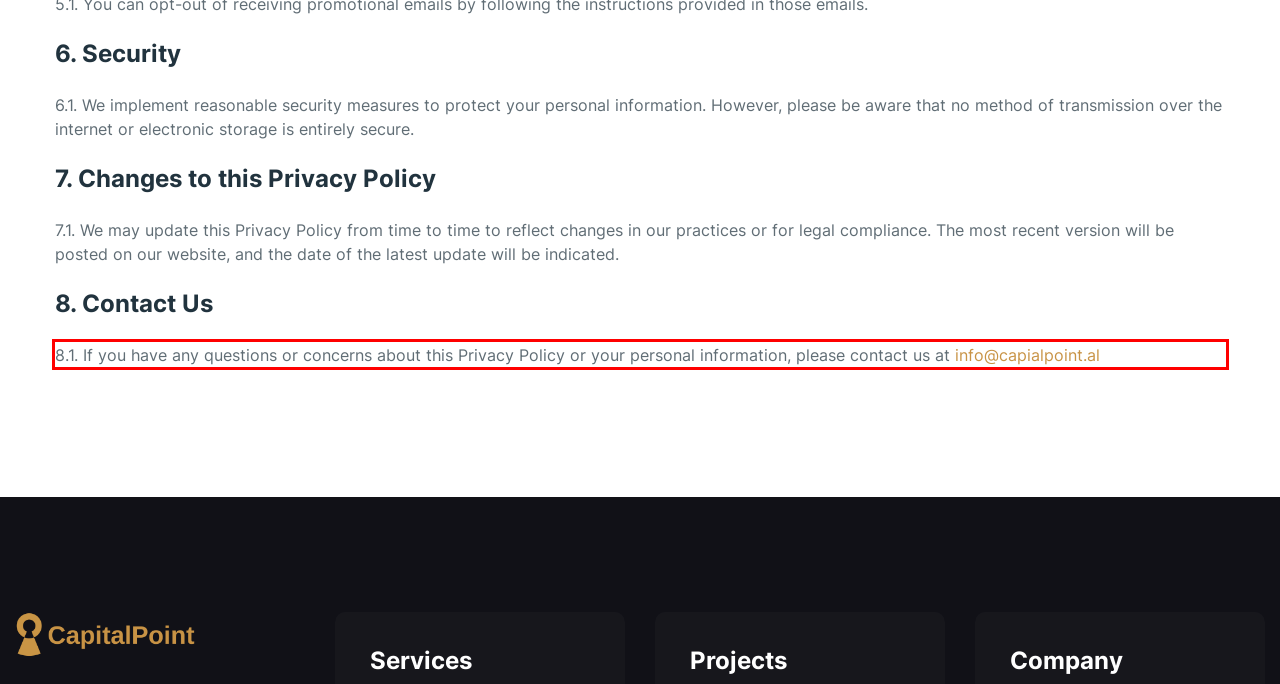You are presented with a webpage screenshot featuring a red bounding box. Perform OCR on the text inside the red bounding box and extract the content.

8.1. If you have any questions or concerns about this Privacy Policy or your personal information, please contact us at info@capialpoint.al